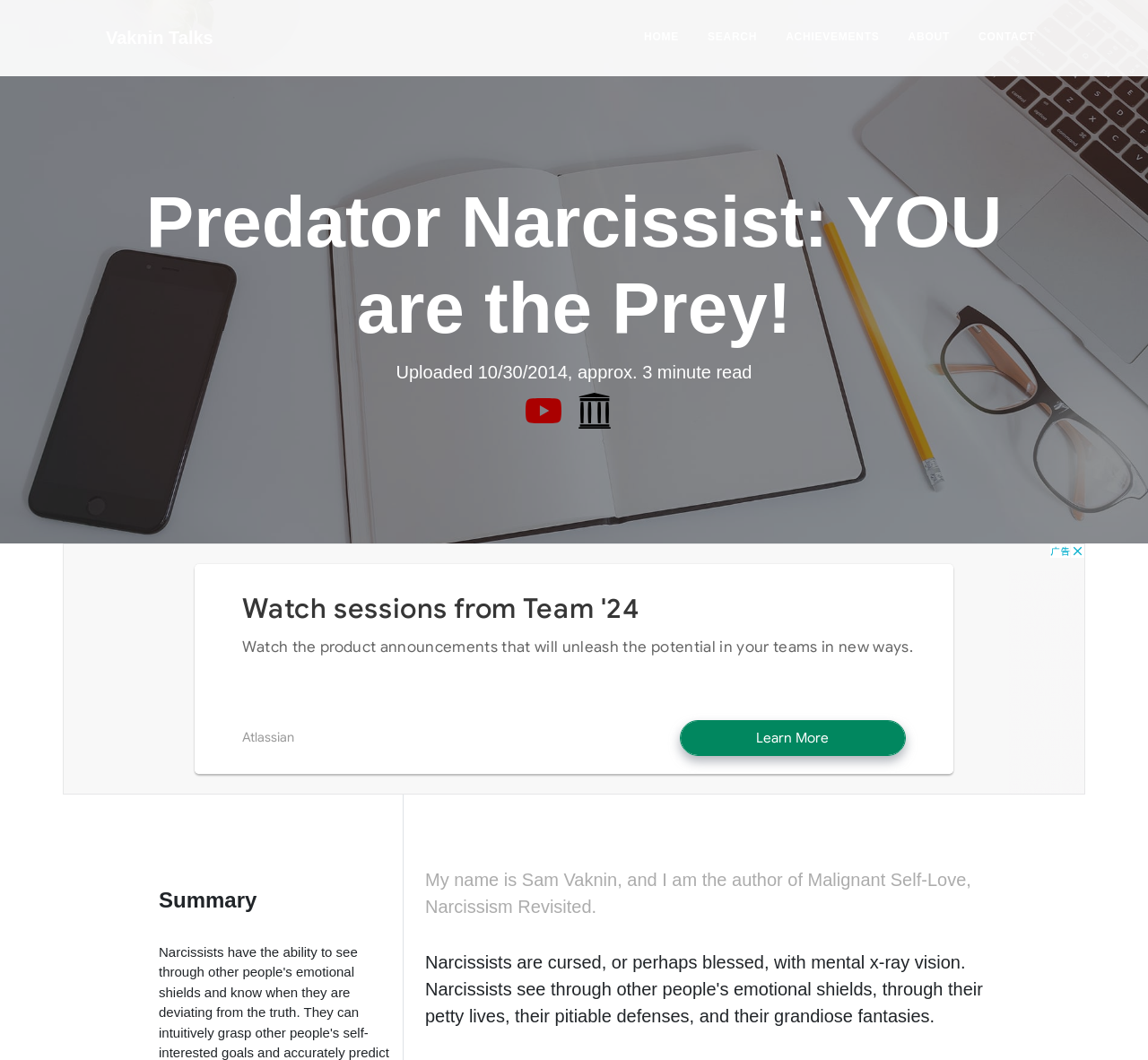Extract the primary heading text from the webpage.

Predator Narcissist: YOU are the Prey!